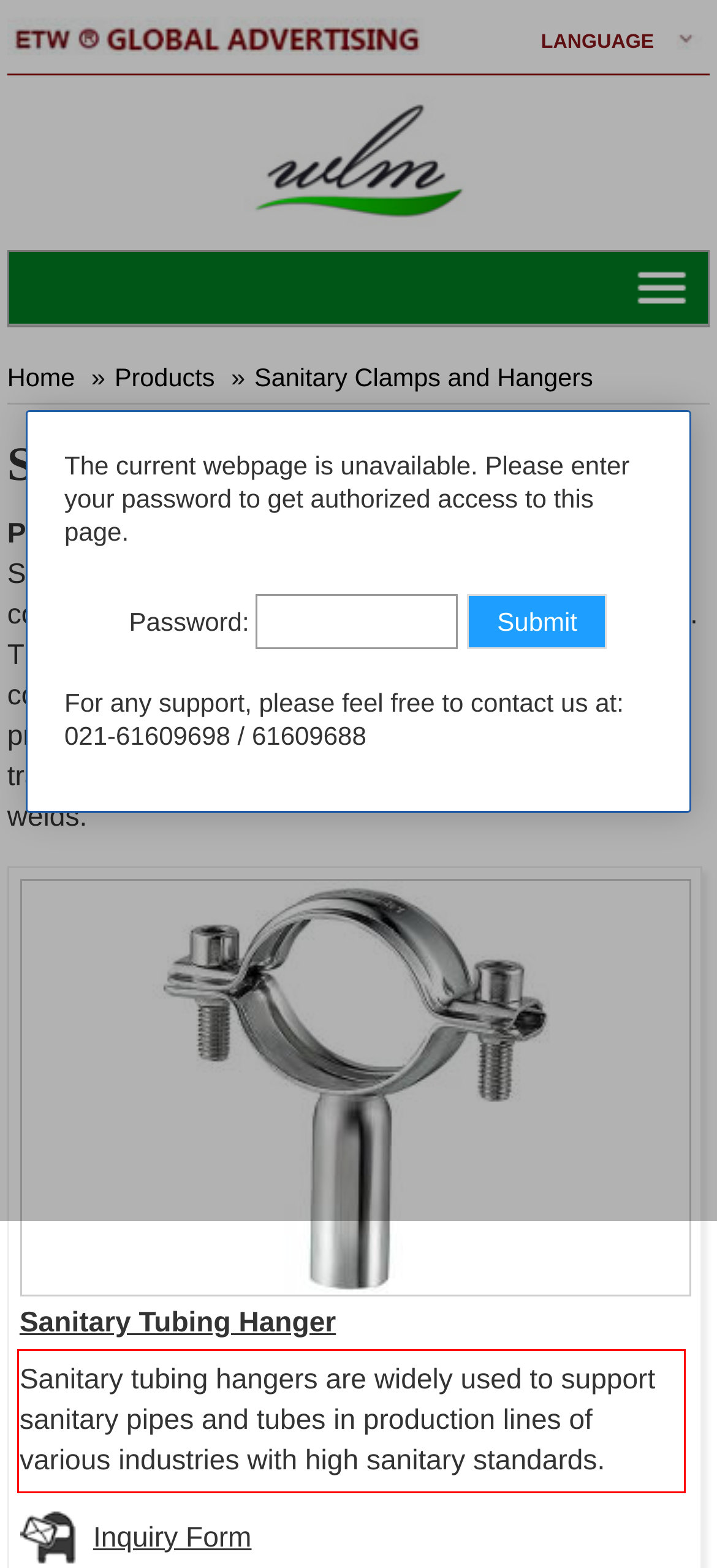Within the screenshot of the webpage, there is a red rectangle. Please recognize and generate the text content inside this red bounding box.

Sanitary tubing hangers are widely used to support sanitary pipes and tubes in production lines of various industries with high sanitary standards.